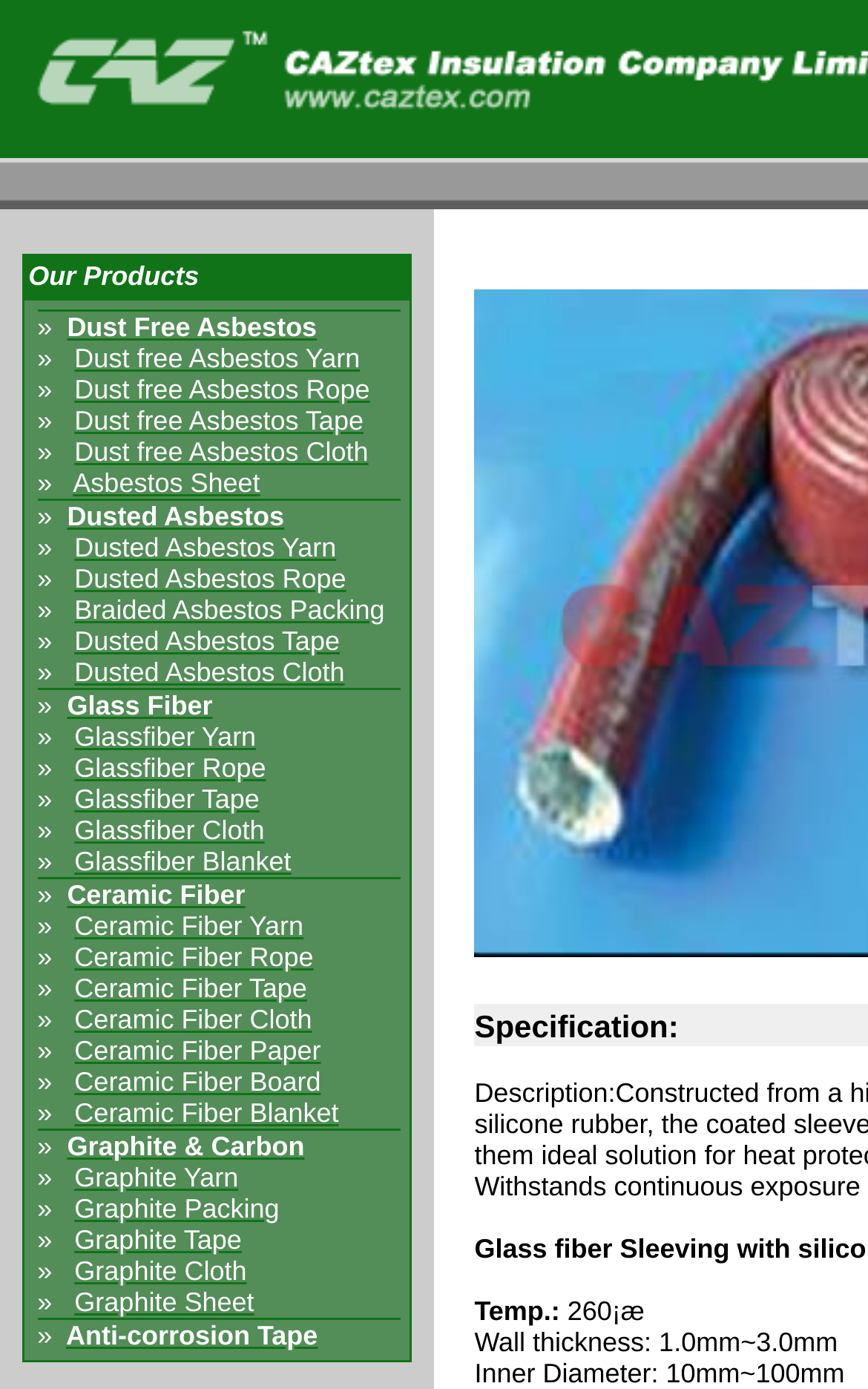Answer the question below with a single word or a brief phrase: 
What is the last product listed on the webpage?

Ceramic Fiber Yarn